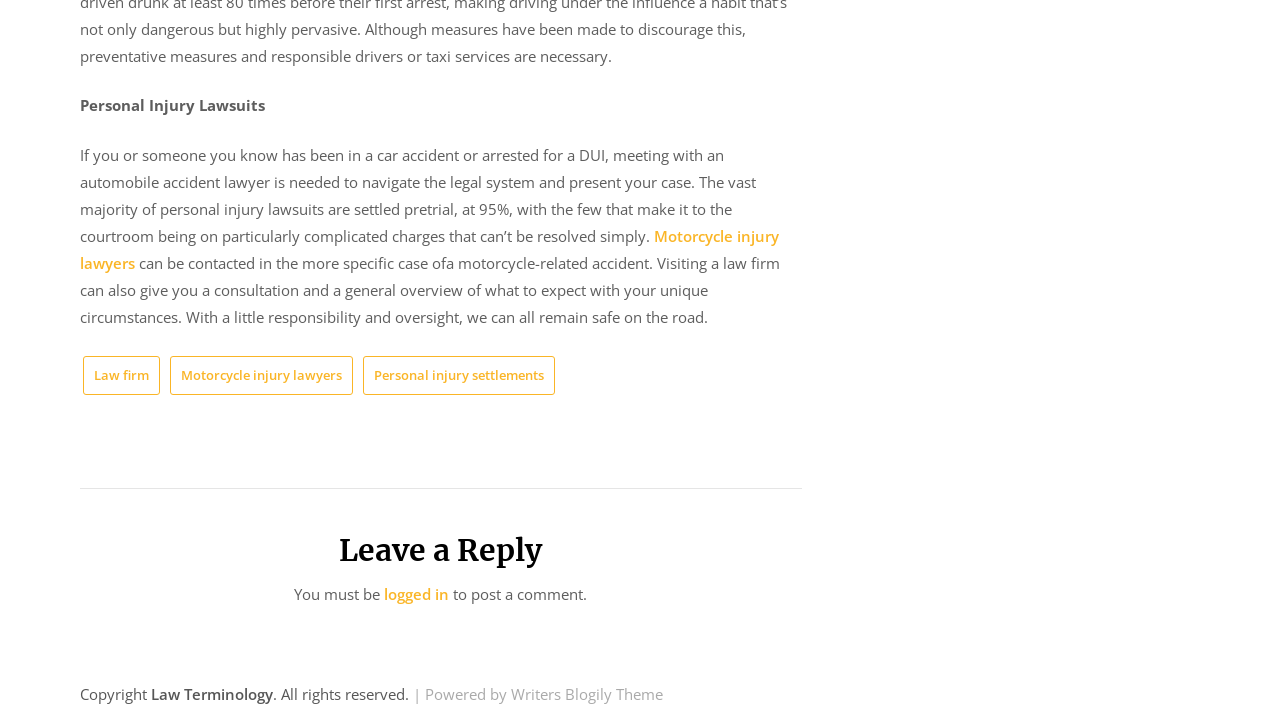Locate the bounding box coordinates for the element described below: "Motorcycle injury lawyers". The coordinates must be four float values between 0 and 1, formatted as [left, top, right, bottom].

[0.133, 0.489, 0.276, 0.543]